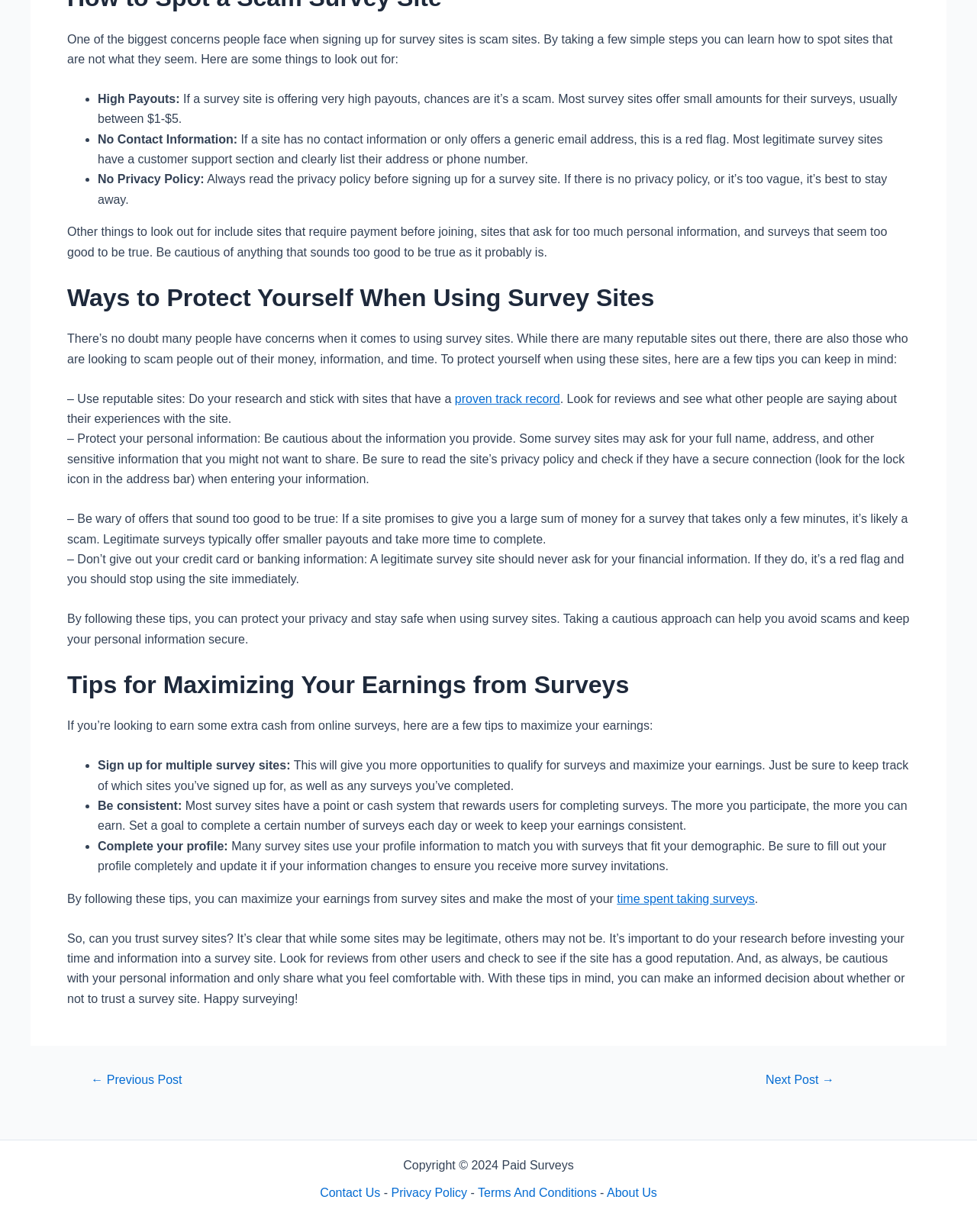Determine the bounding box coordinates for the element that should be clicked to follow this instruction: "Check the 'Terms And Conditions'". The coordinates should be given as four float numbers between 0 and 1, in the format [left, top, right, bottom].

[0.489, 0.963, 0.611, 0.973]